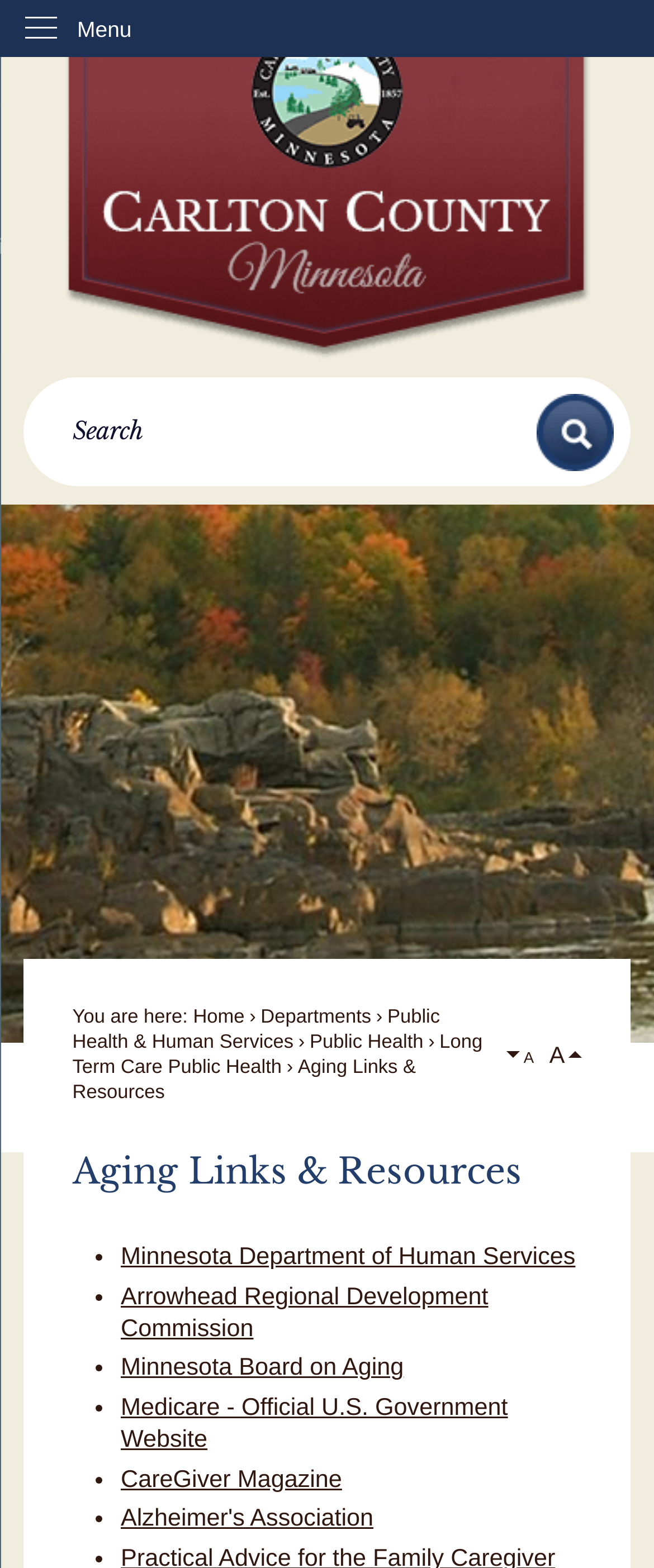Bounding box coordinates are specified in the format (top-left x, top-left y, bottom-right x, bottom-right y). All values are floating point numbers bounded between 0 and 1. Please provide the bounding box coordinate of the region this sentence describes: parent_node: PaN61 Rep. 385

None